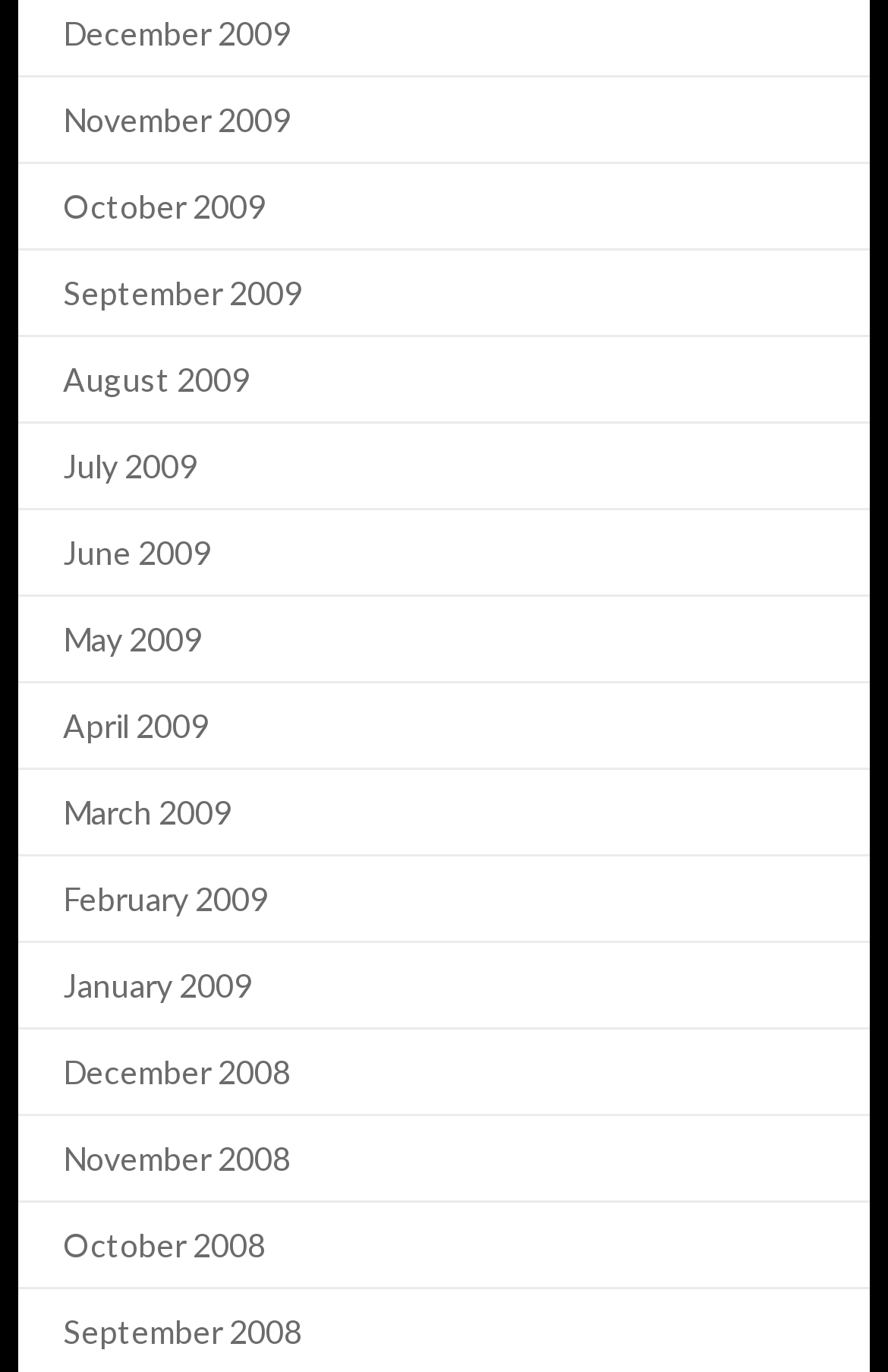Please indicate the bounding box coordinates for the clickable area to complete the following task: "browse October 2009 posts". The coordinates should be specified as four float numbers between 0 and 1, i.e., [left, top, right, bottom].

[0.071, 0.135, 0.299, 0.164]